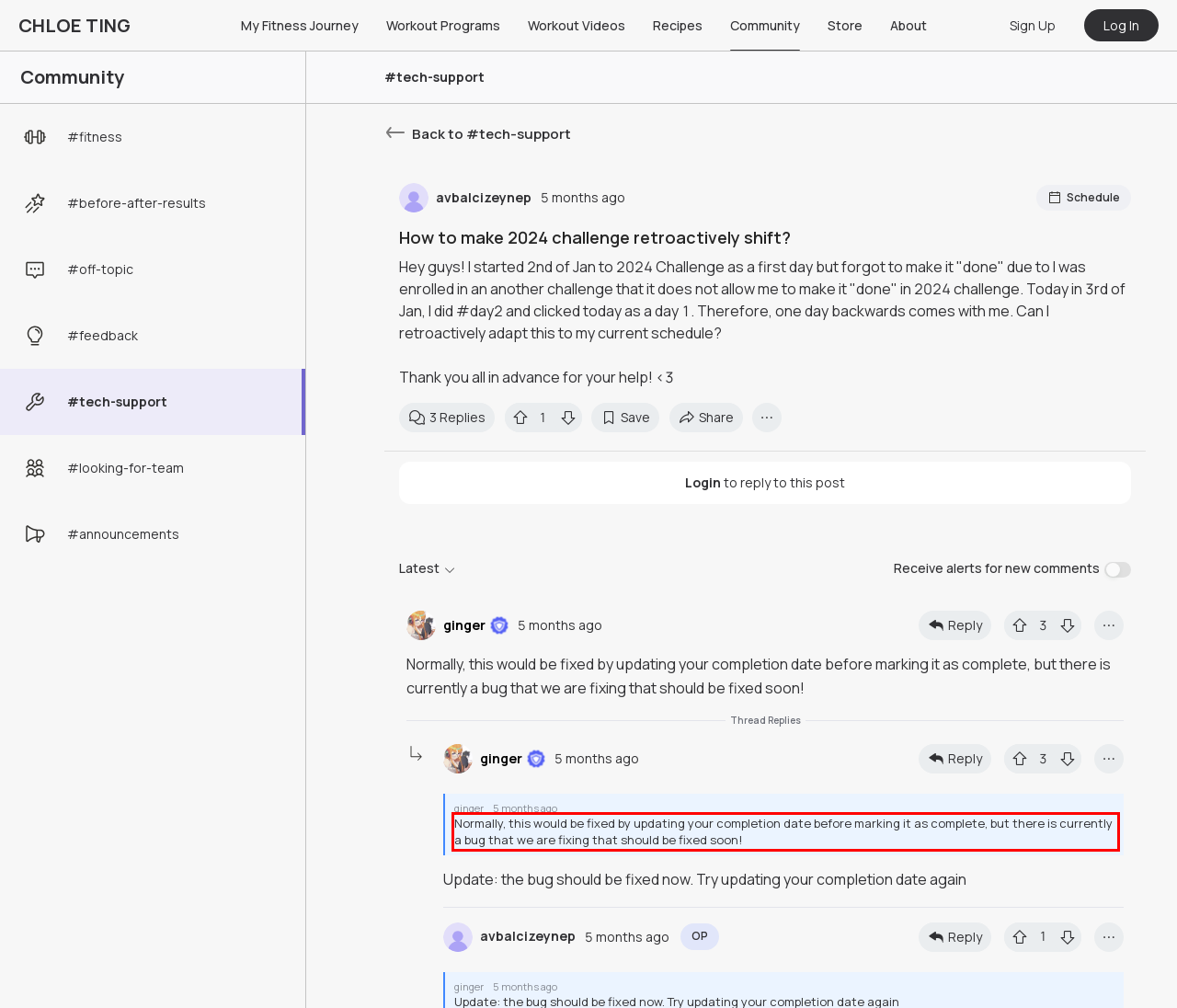Extract and provide the text found inside the red rectangle in the screenshot of the webpage.

Normally, this would be fixed by updating your completion date before marking it as complete, but there is currently a bug that we are fixing that should be fixed soon!